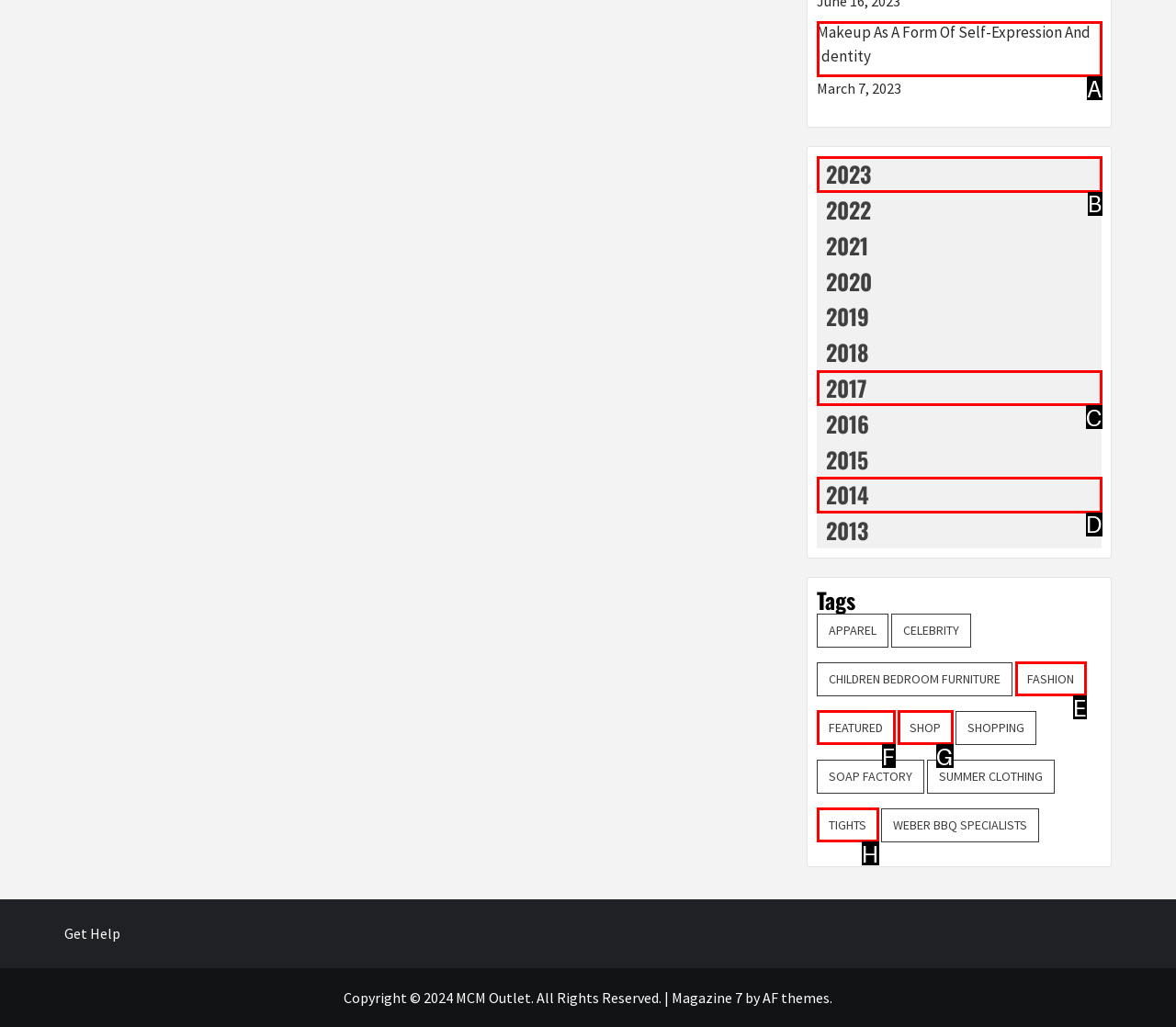Tell me which one HTML element I should click to complete the following task: Click on the 'Makeup As A Form Of Self-Expression And Identity' link Answer with the option's letter from the given choices directly.

A